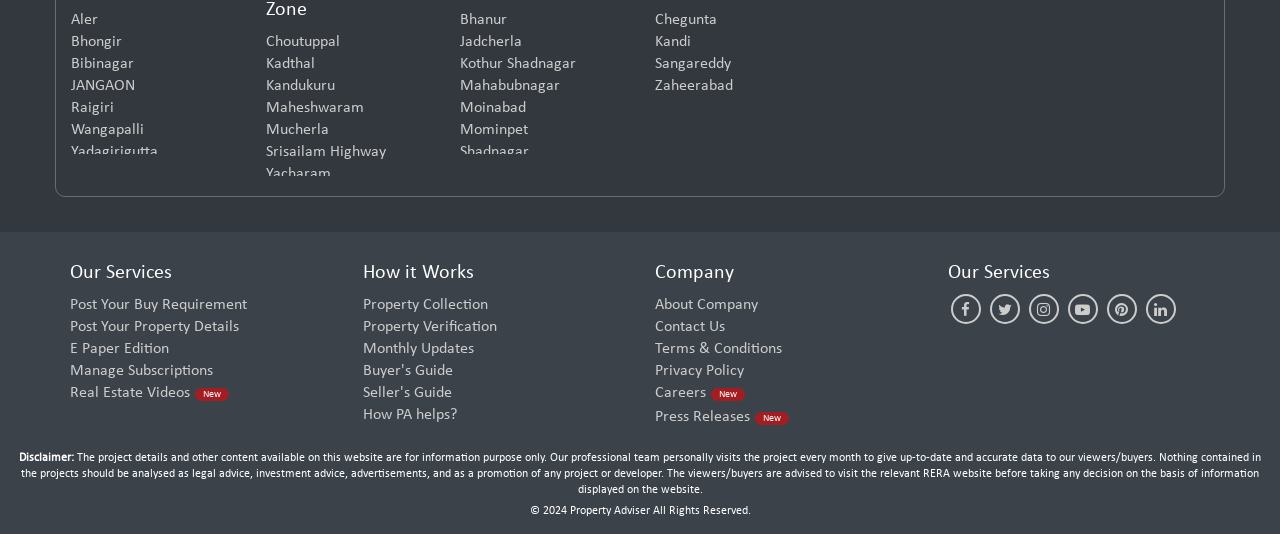Provide your answer in a single word or phrase: 
How many links are there in total?

62